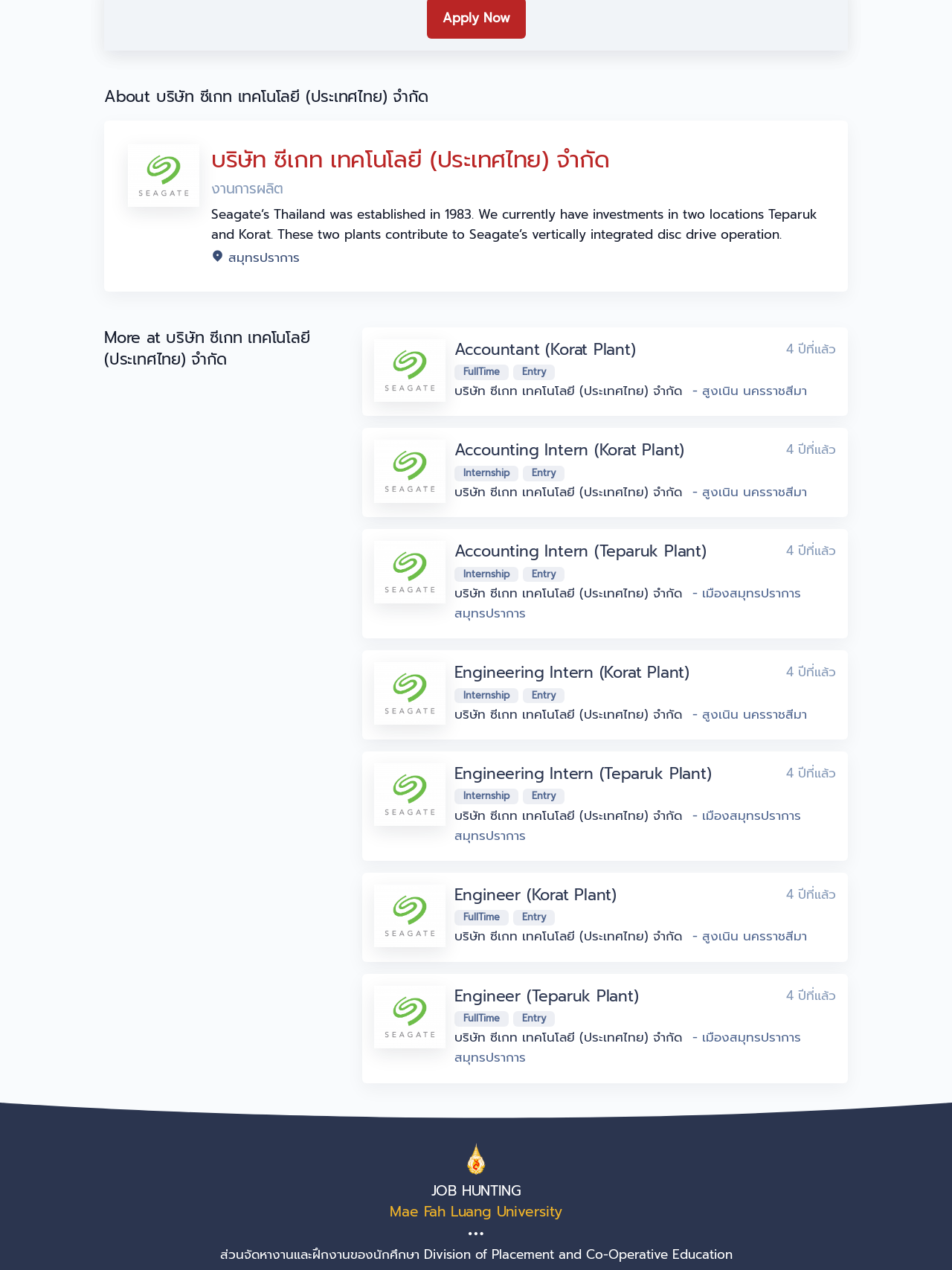Please give the bounding box coordinates of the area that should be clicked to fulfill the following instruction: "Check the 'JOB HUNTING' section". The coordinates should be in the format of four float numbers from 0 to 1, i.e., [left, top, right, bottom].

[0.109, 0.93, 0.891, 0.946]